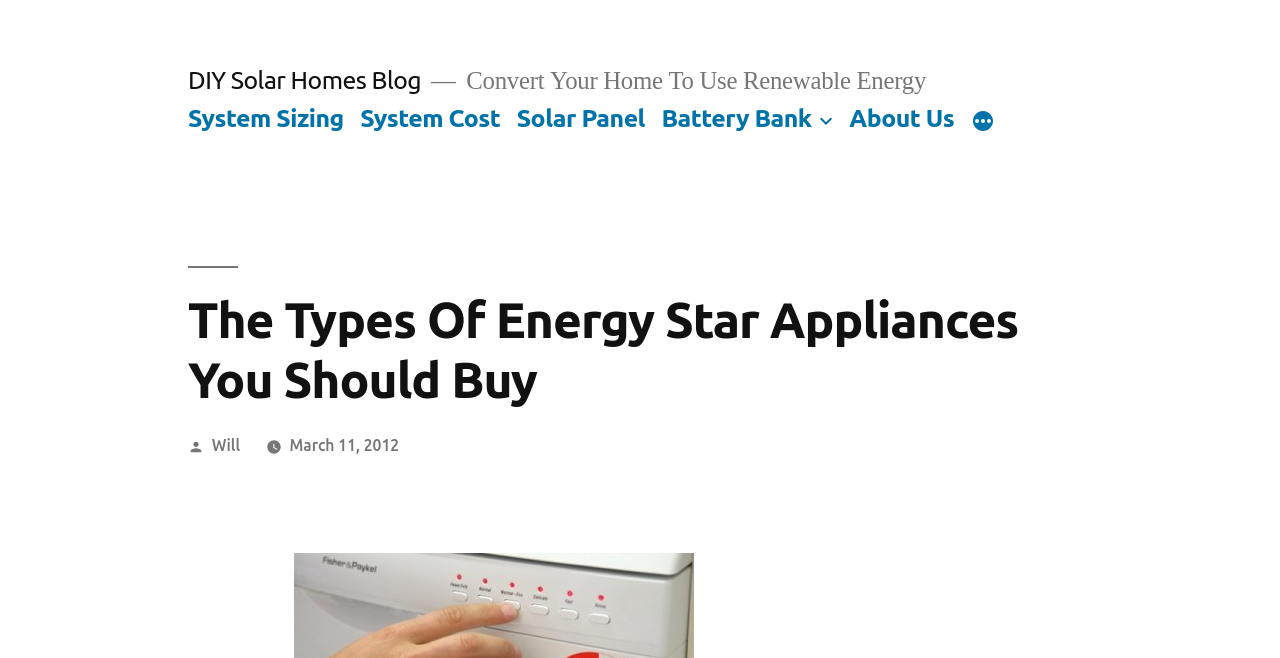Locate and provide the bounding box coordinates for the HTML element that matches this description: "About Us".

[0.664, 0.159, 0.745, 0.201]